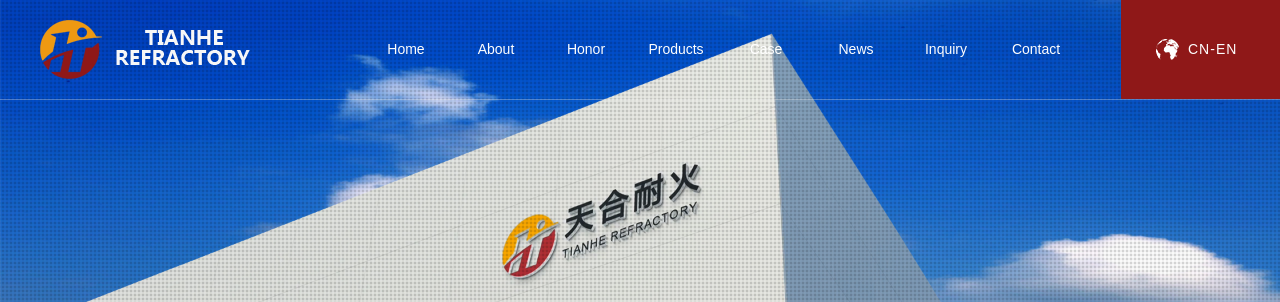Provide a comprehensive description of the image.

The image features a striking facade of the Tianhe Refractory company building, prominently displaying the company's logo and name in both English and Chinese. The logo features a vibrant red and yellow color scheme, reflecting a dynamic and modern corporate identity. Set against a clear blue sky with soft, fluffy clouds, the image conveys a sense of openness and optimism. This visual captures the essence of the company's focus on high-quality refractory products, suggesting innovation and a commitment to excellence in its operations. The overall design emphasizes professionalism and the company’s role within the Yingkou Nanlou Economic Development Zone.